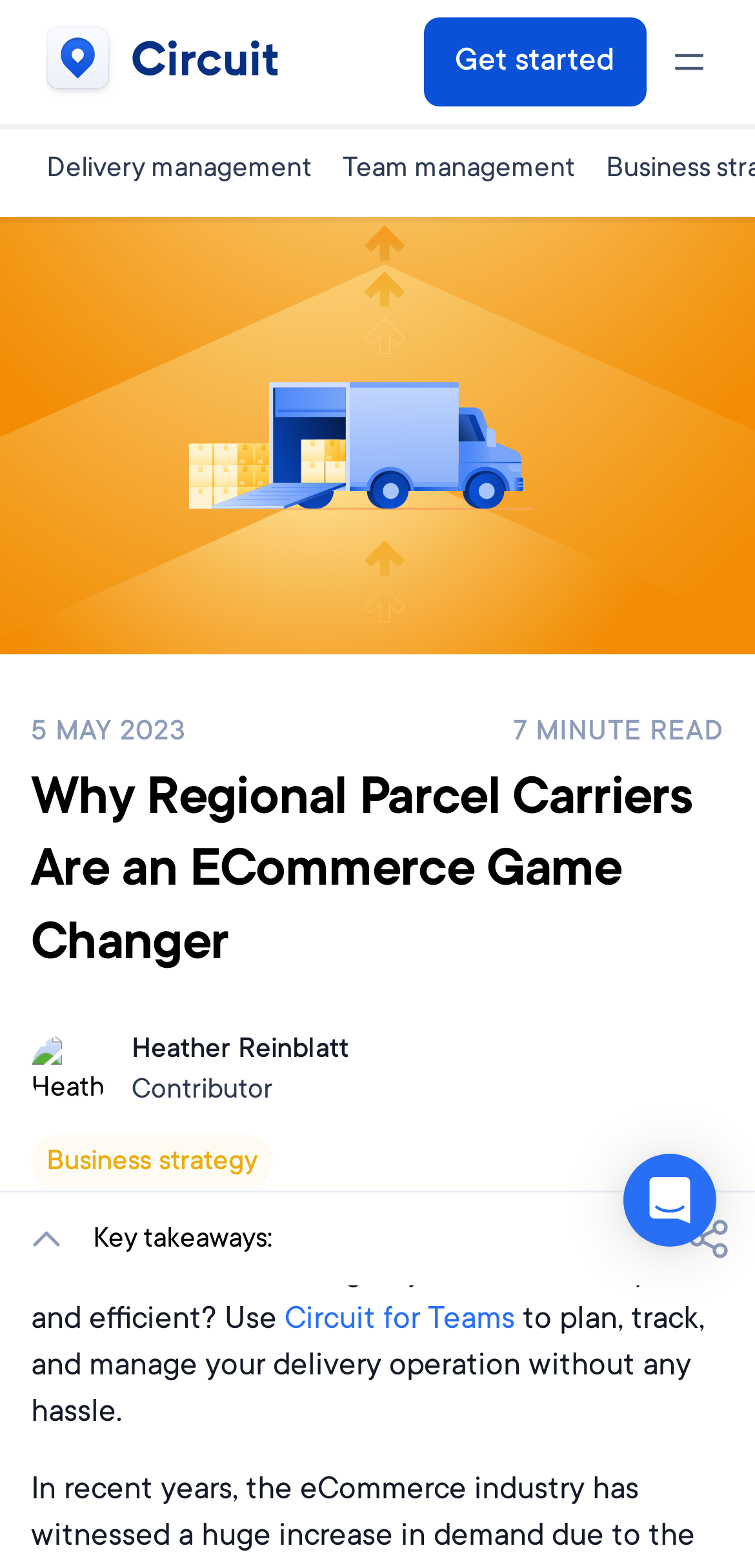Who is the contributor of the article?
Give a single word or phrase as your answer by examining the image.

Heather Reinblatt